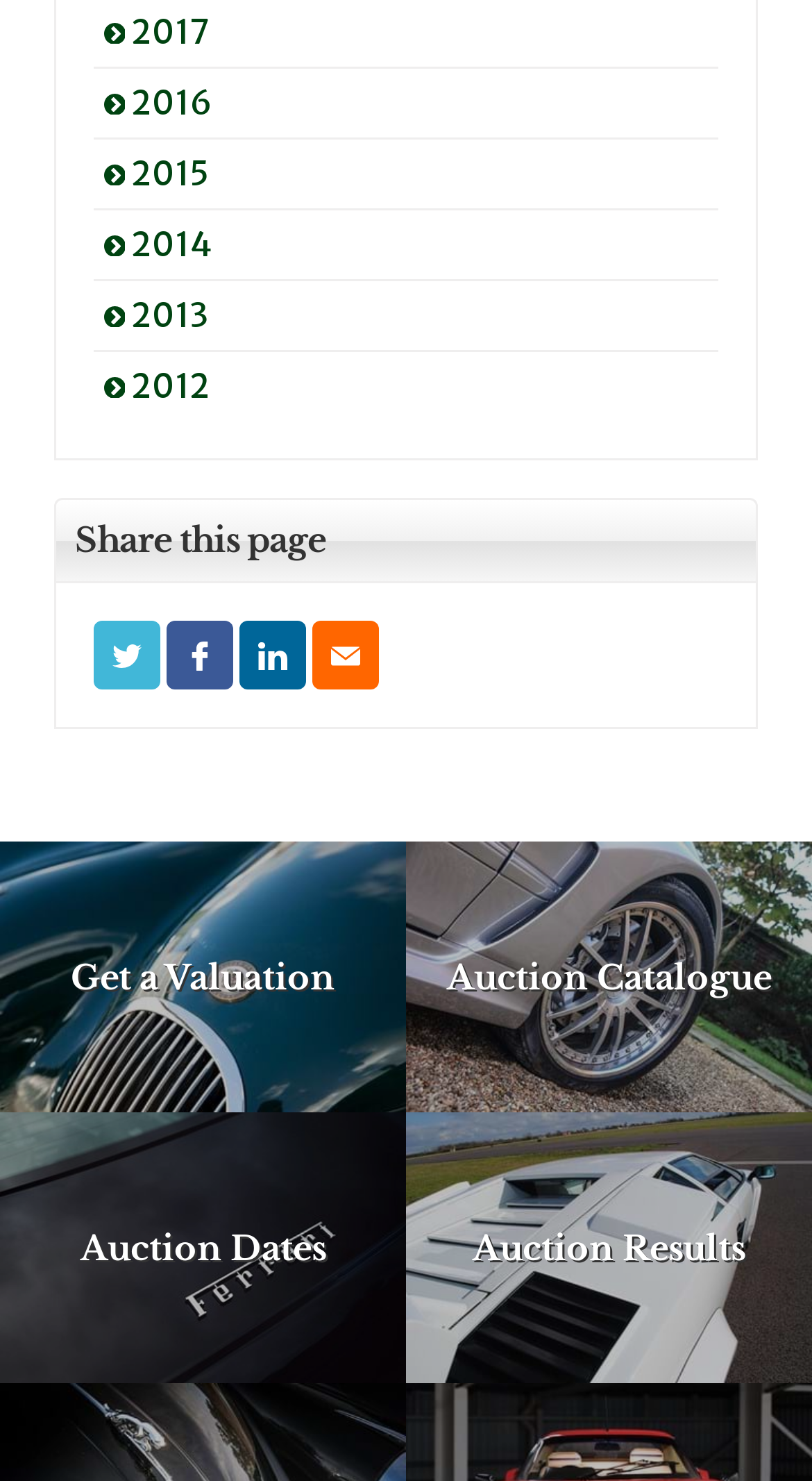Indicate the bounding box coordinates of the element that needs to be clicked to satisfy the following instruction: "view about page". The coordinates should be four float numbers between 0 and 1, i.e., [left, top, right, bottom].

None